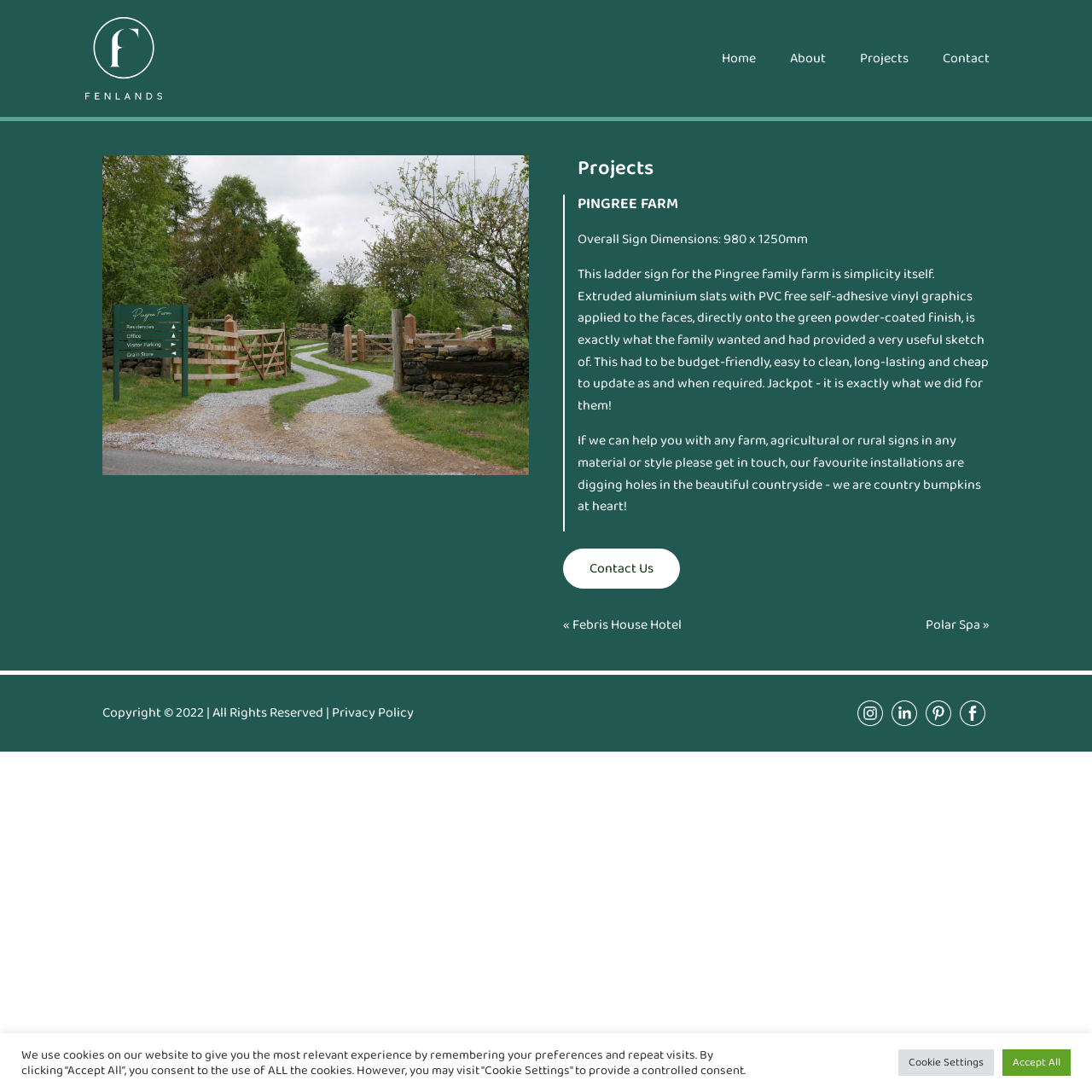Identify the bounding box coordinates of the region that should be clicked to execute the following instruction: "visit Febris House Hotel".

[0.524, 0.563, 0.624, 0.582]